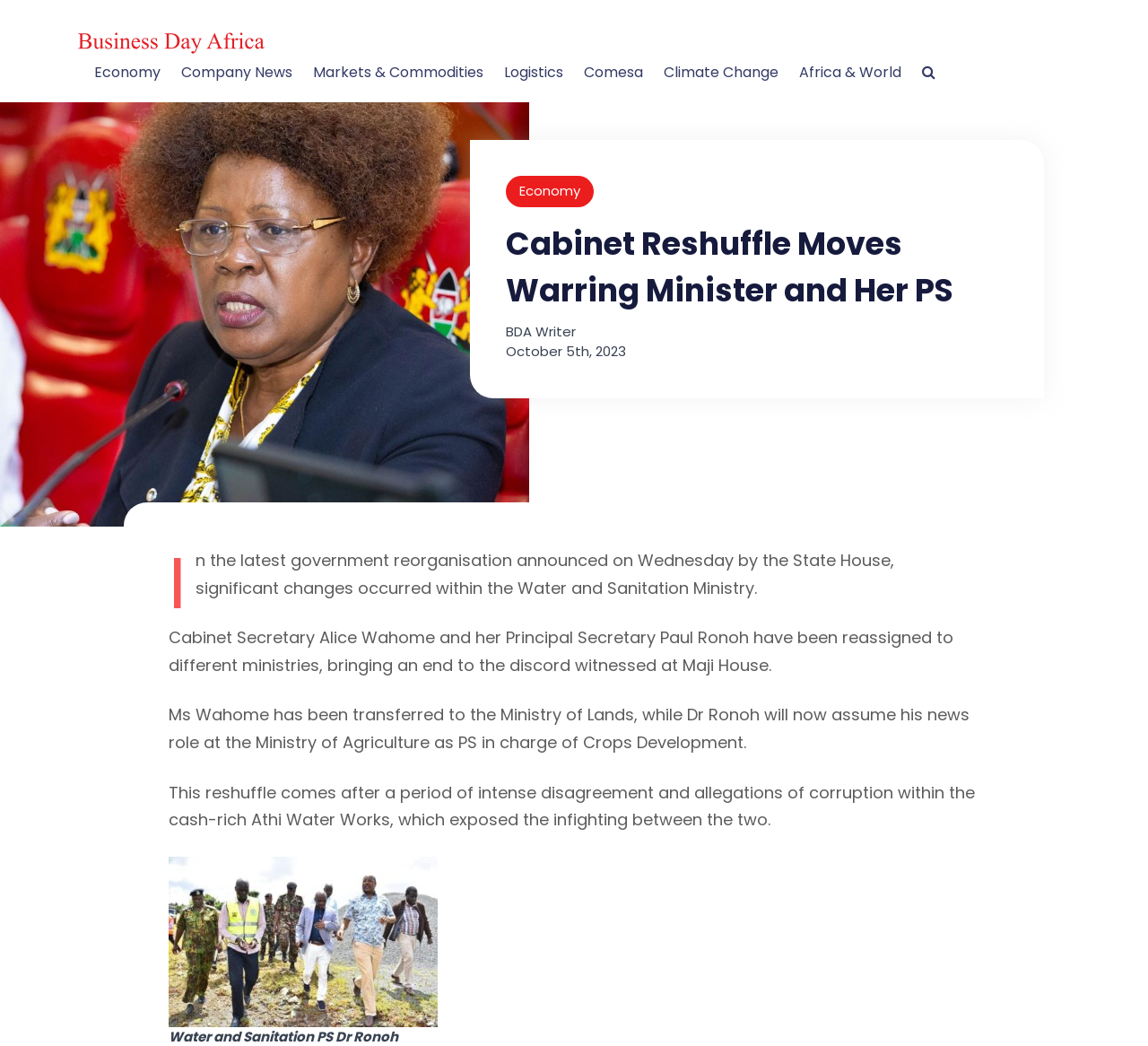Please determine the bounding box coordinates for the element that should be clicked to follow these instructions: "Search for something".

None